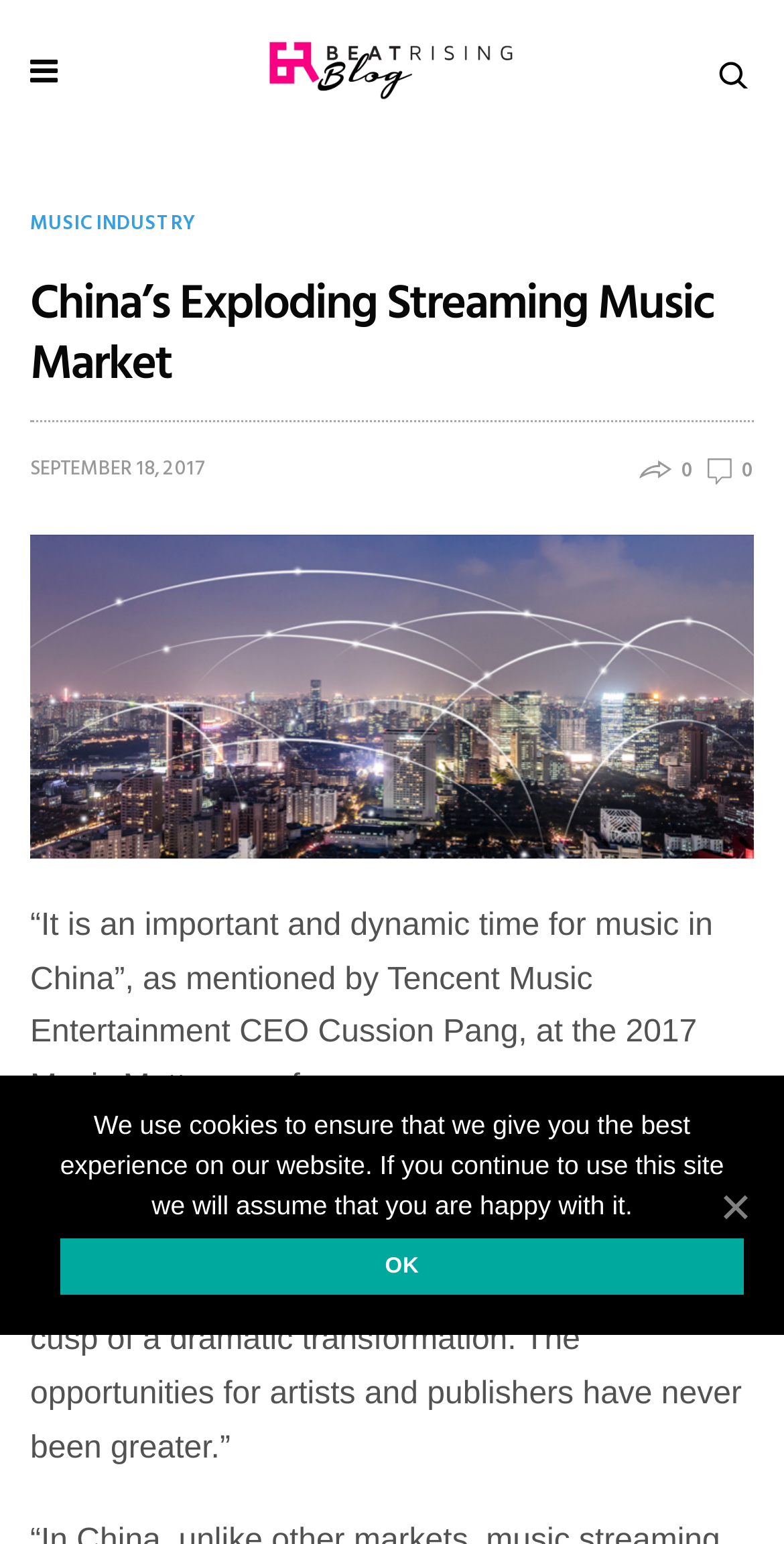What is the name of the blog?
Please provide a comprehensive answer based on the details in the screenshot.

The name of the blog is 'Beatrising blog', which is mentioned in the link element at the top of the webpage, and also in the image element with the same name.